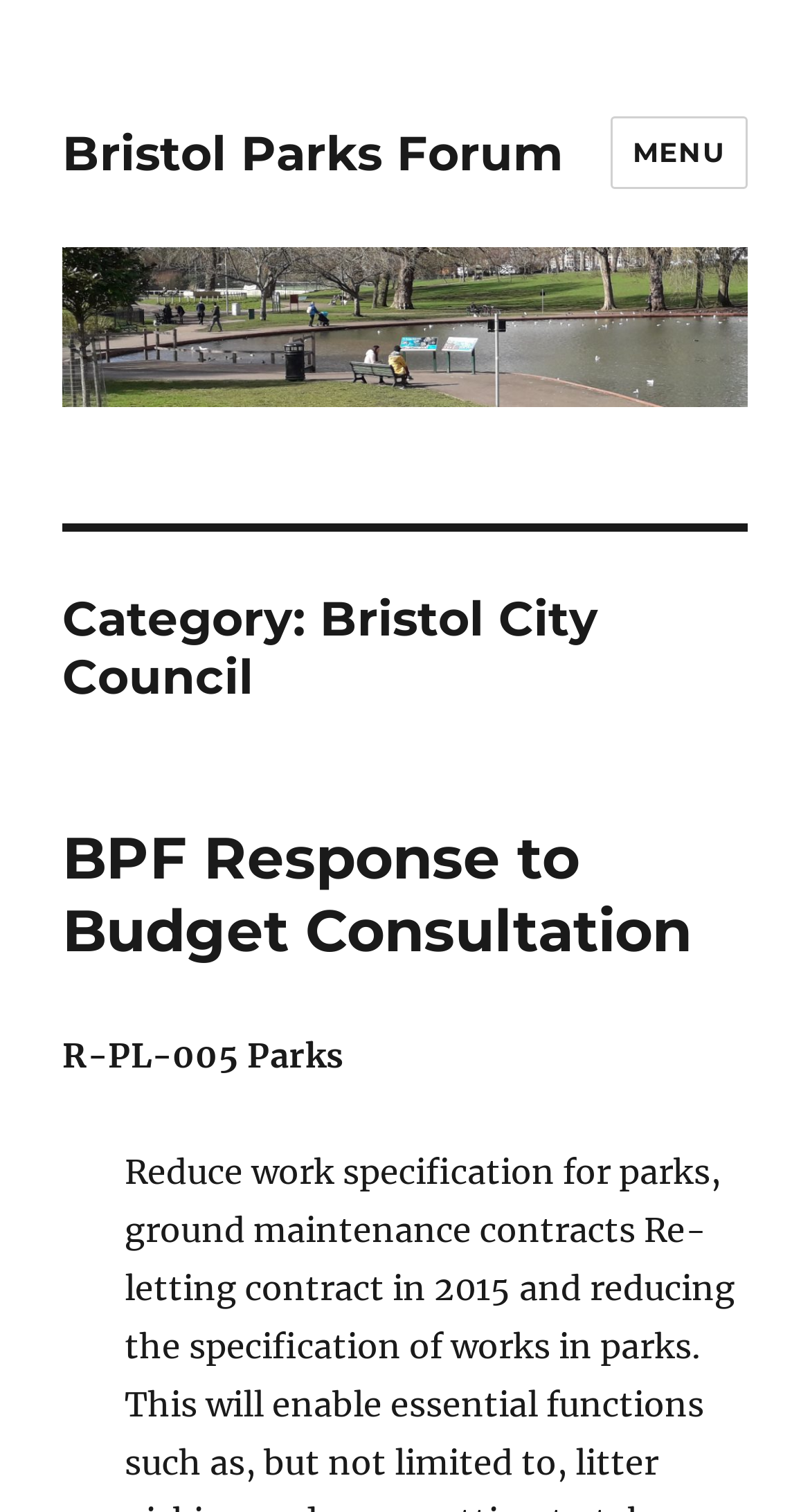What is the name of the park mentioned on the webpage? Refer to the image and provide a one-word or short phrase answer.

R-PL-005 Parks